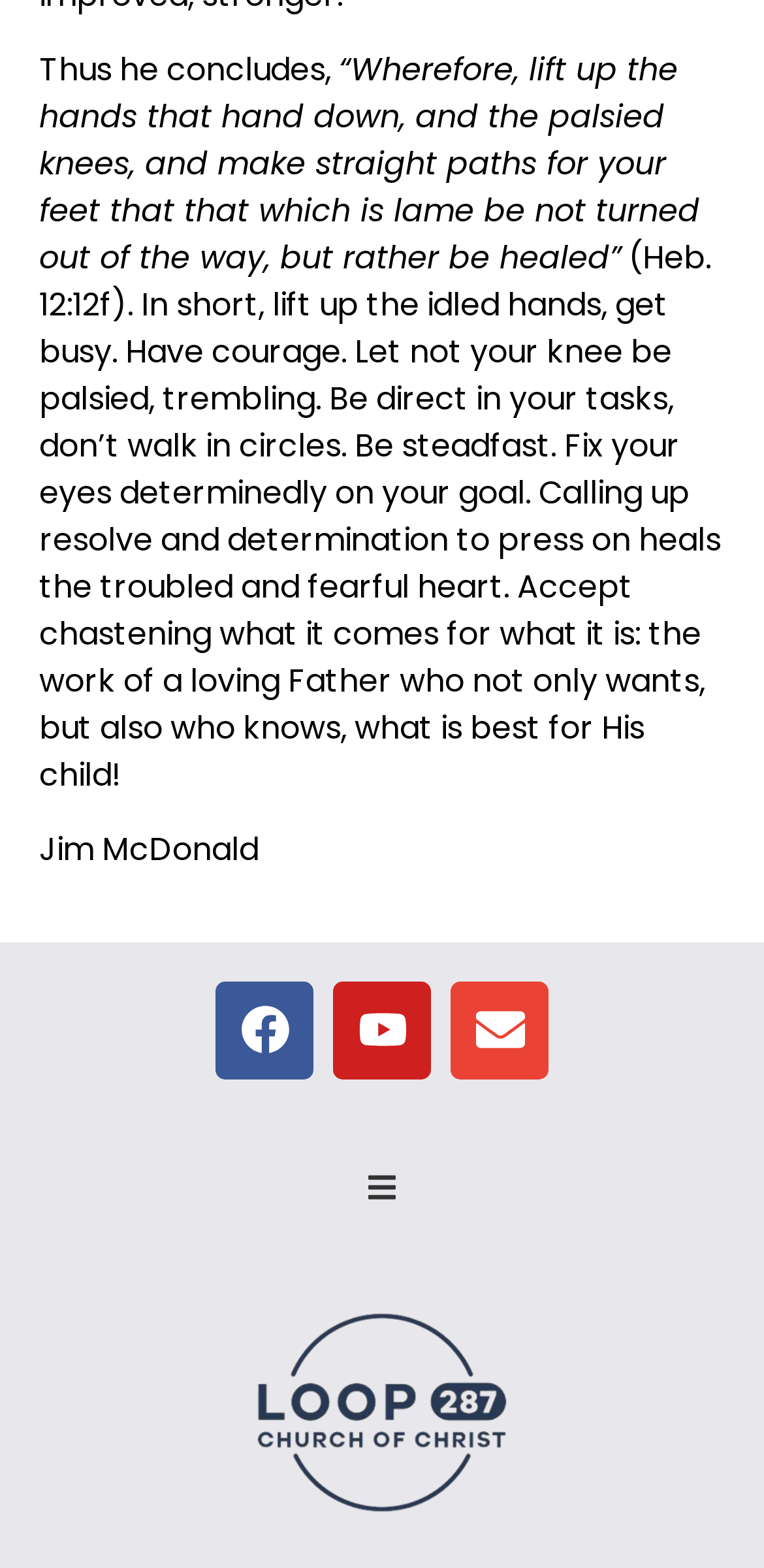Respond with a single word or phrase:
What is the topic of the passage?

Healing and determination